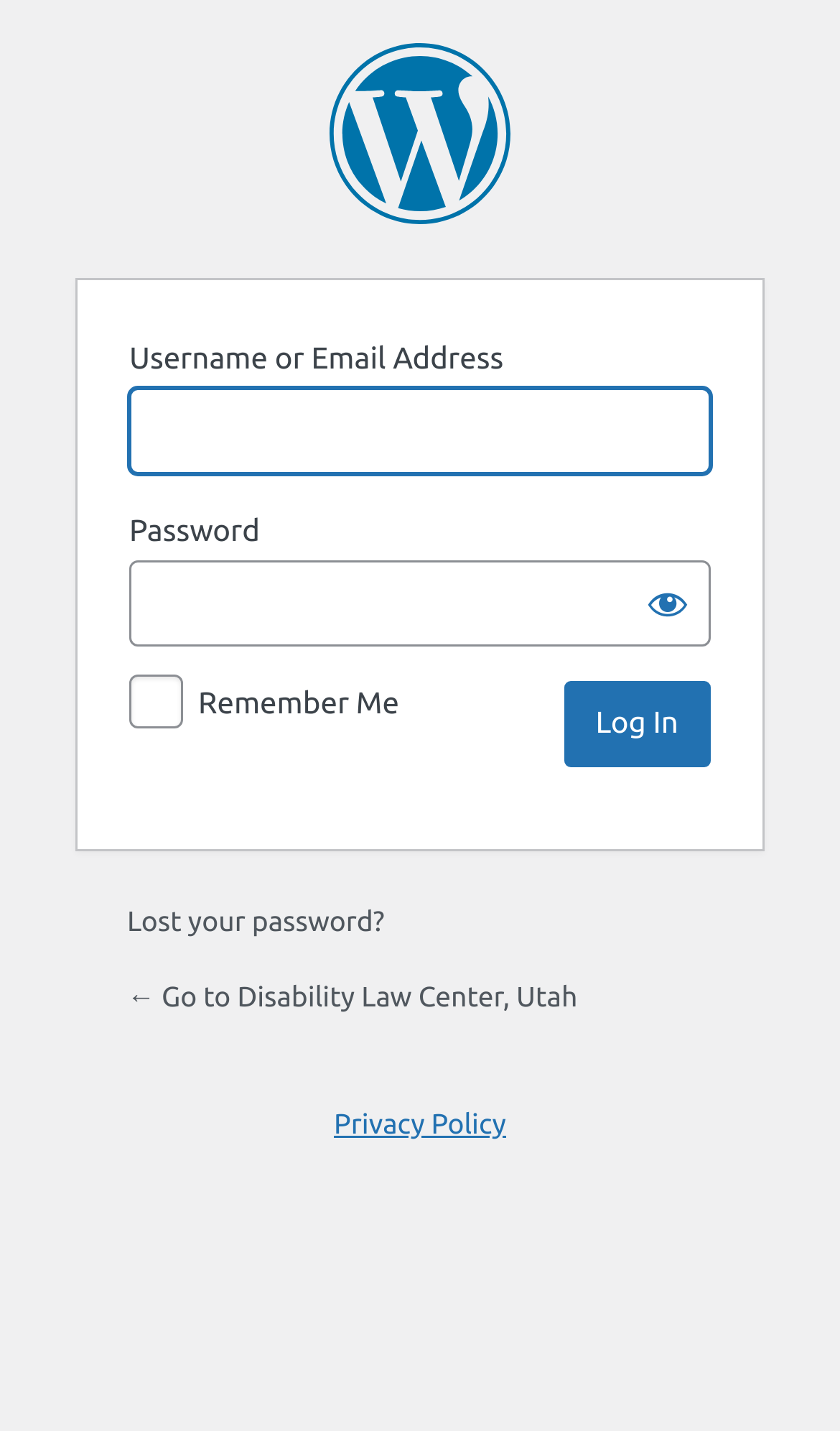Create a full and detailed caption for the entire webpage.

The webpage is a login page for the Disability Law Center, Utah. At the top, there is a heading that reads "Powered by WordPress" with a link to WordPress. Below this, there is a form with two text boxes, one for entering a username or email address and another for entering a password. The username or email address text box is currently focused. 

To the right of the password text box, there is a "Show password" button. Below the password text box, there is a checkbox labeled "Remember Me" that is not currently checked. 

Next to the checkbox, there is a "Log In" button. Below the form, there are three links: "Lost your password?", "← Go to Disability Law Center, Utah", and "Privacy Policy". The "Lost your password?" link is positioned above the other two links.